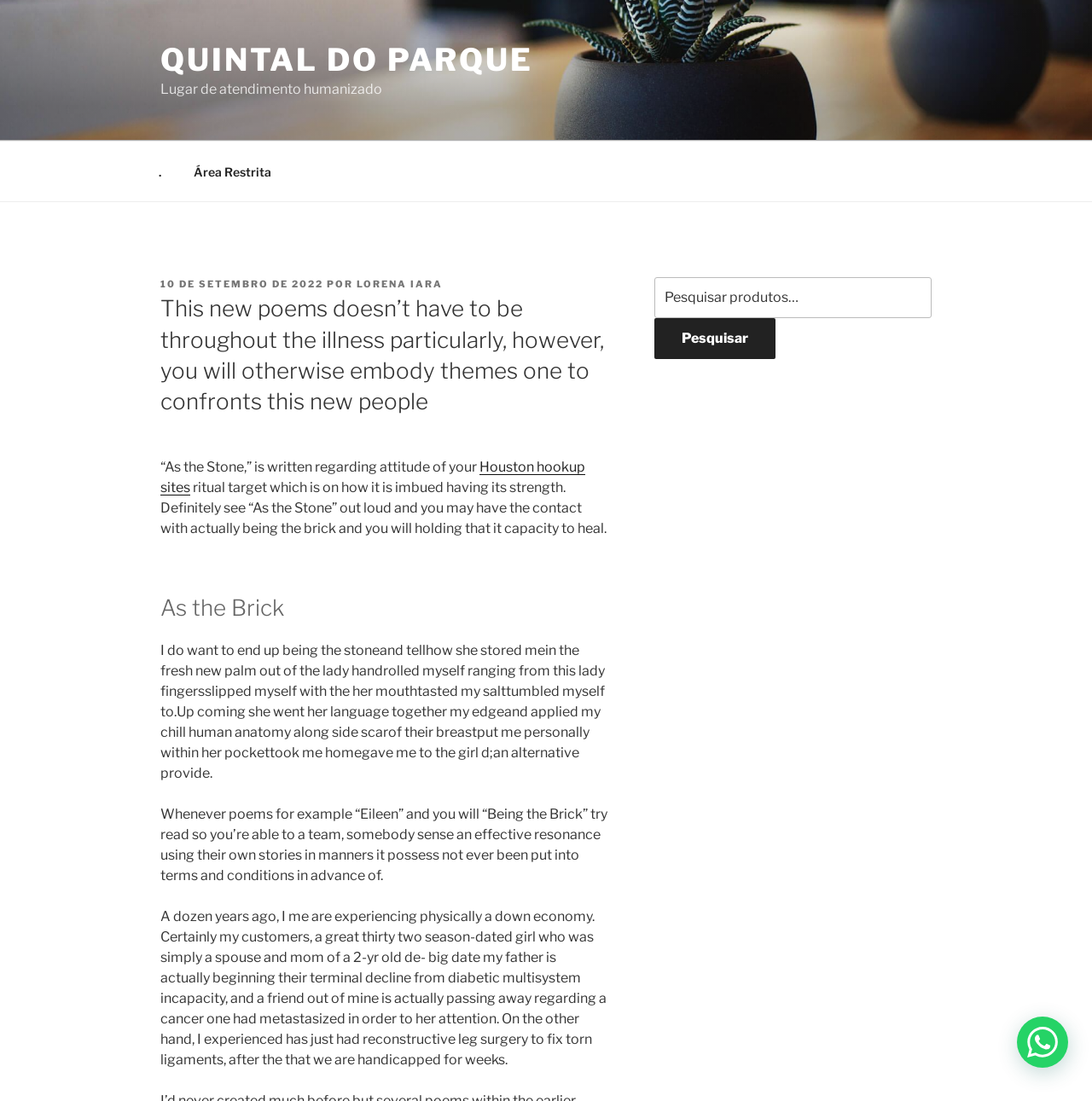Please locate the bounding box coordinates of the element's region that needs to be clicked to follow the instruction: "Read the poem 'As the Brick'". The bounding box coordinates should be provided as four float numbers between 0 and 1, i.e., [left, top, right, bottom].

[0.147, 0.508, 0.556, 0.567]